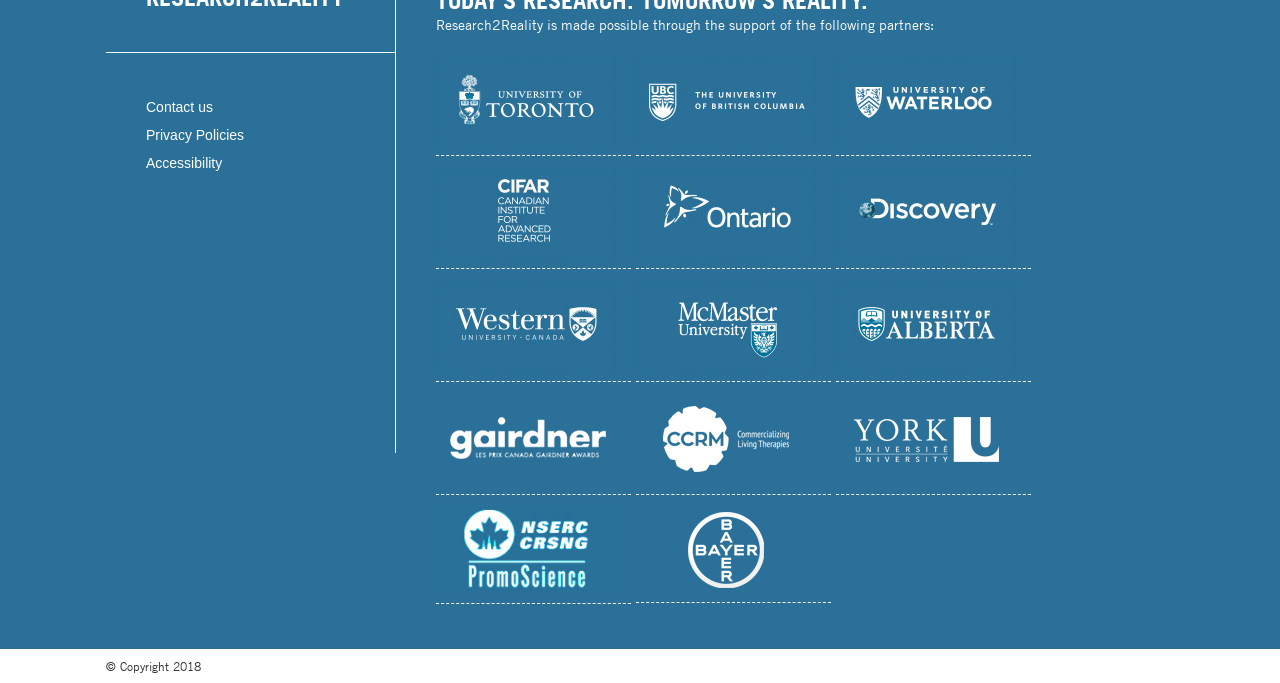What is the theme of the research partnerships listed on the webpage?
Using the information presented in the image, please offer a detailed response to the question.

By examining the logos and links of the partner organizations, I found that the research partnerships listed on the webpage are primarily focused on science and technology, with a emphasis on fields like biotechnology and engineering.